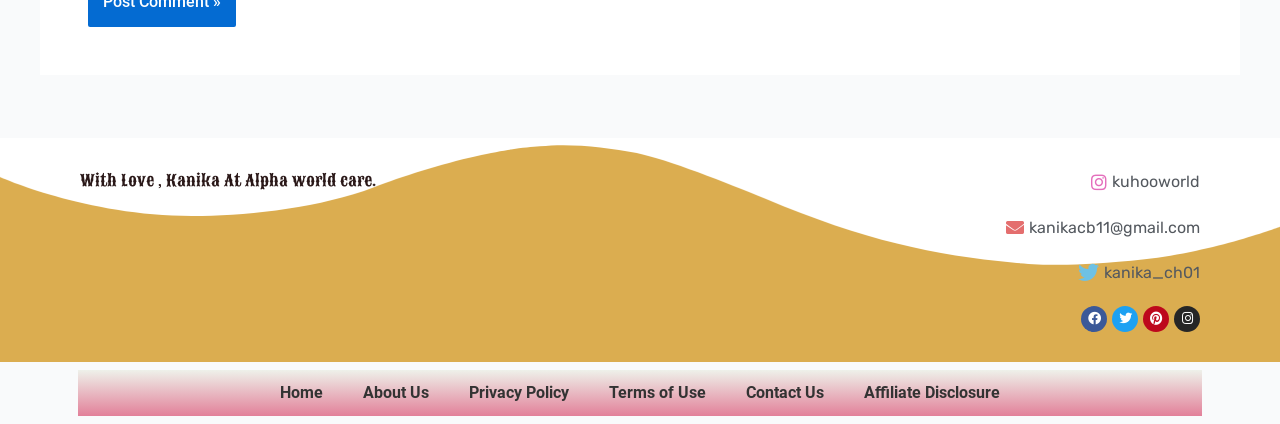What is the email address mentioned on the webpage?
Using the image provided, answer with just one word or phrase.

kanikacb11@gmail.com